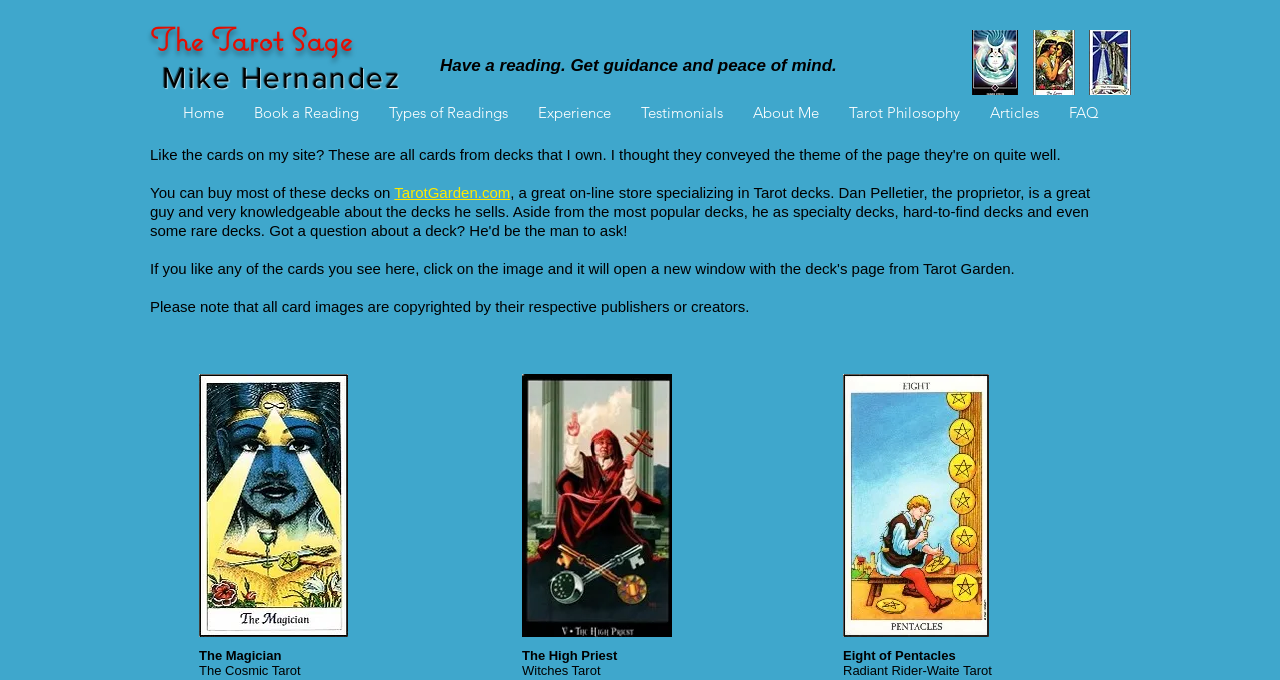Please determine the bounding box coordinates of the element to click in order to execute the following instruction: "Learn about the types of readings offered". The coordinates should be four float numbers between 0 and 1, specified as [left, top, right, bottom].

[0.292, 0.143, 0.409, 0.188]